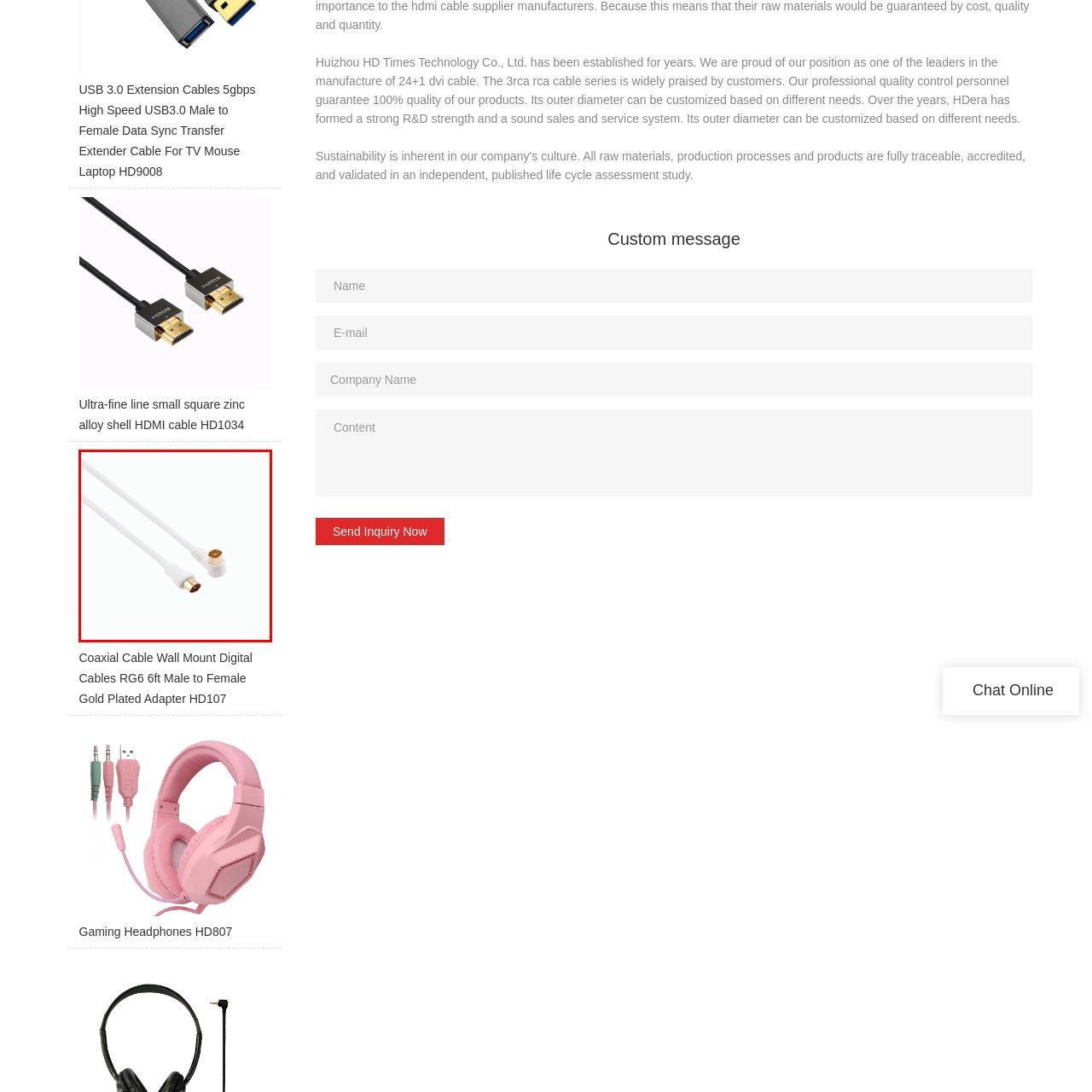Thoroughly describe the scene captured inside the red-bordered section of the image.

This image features a coaxial cable designed for seamless connectivity in audio and video applications. The cable is equipped with a male connector at one end and a female connector at the other, both featuring gold plating to ensure optimal signal transmission and minimize interference. The cable is predominantly white, highlighting its sleek design that fits well in various setups, from home theaters to gaming environments. This particular model is noted for its 6-foot length, making it ideal for a wide range of installation scenarios, including wall-mounted devices and entertainment systems. Perfect for users seeking high-quality audio and video transfer, this cable is part of a broader selection of digital cables offered by the manufacturer.